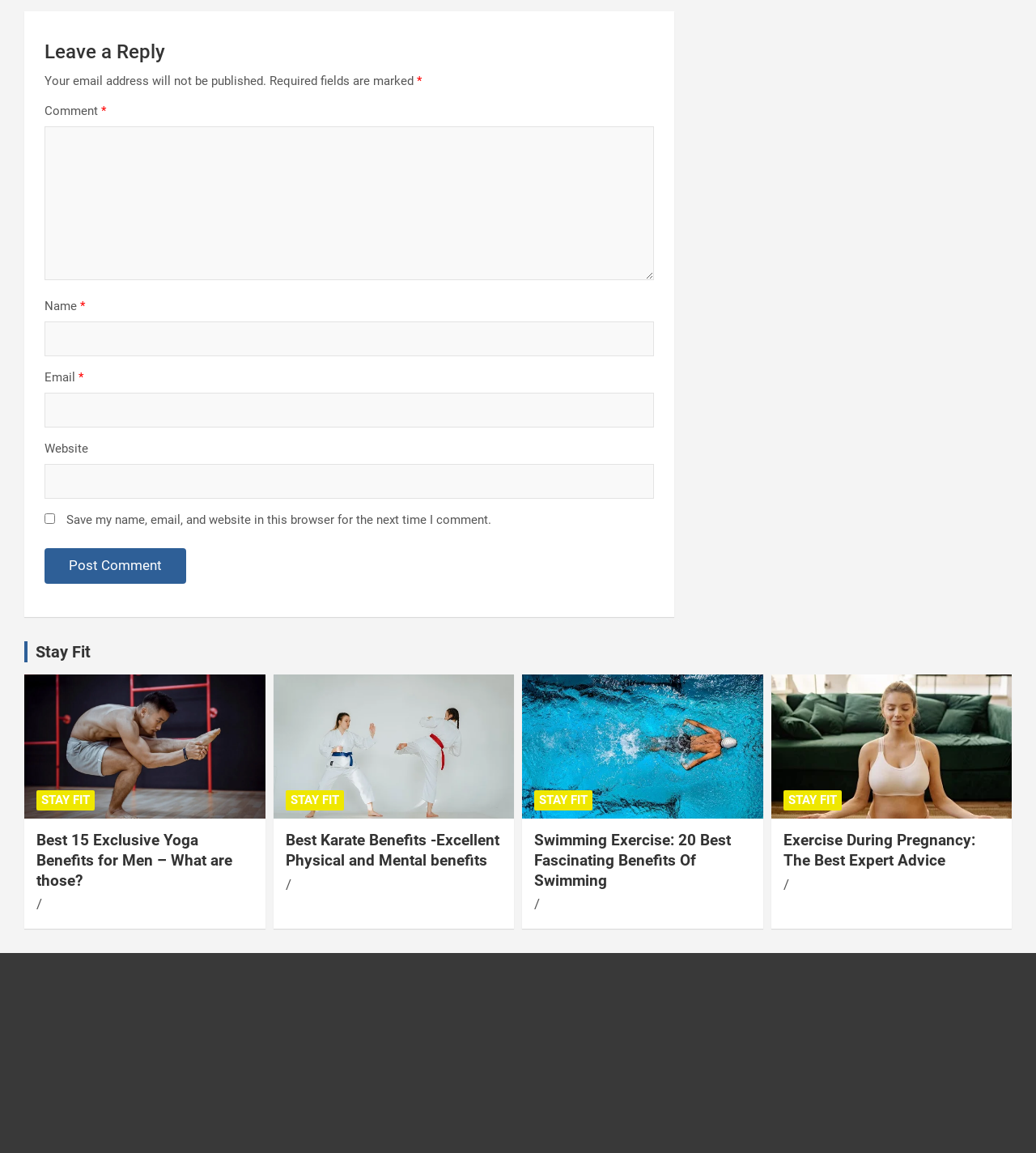How many required fields are there in the comment section?
Based on the image, give a one-word or short phrase answer.

3